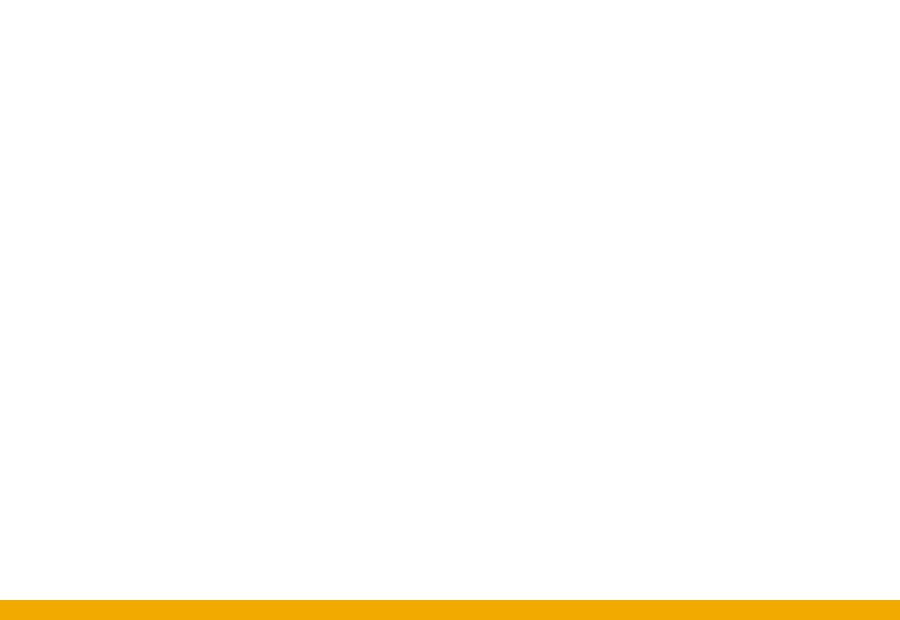What type of users is the VPN service tailored for?
Please respond to the question with a detailed and informative answer.

The VPN service is specifically designed for users who deal with cryptocurrencies, implying that the service understands the unique security and privacy concerns of this group.